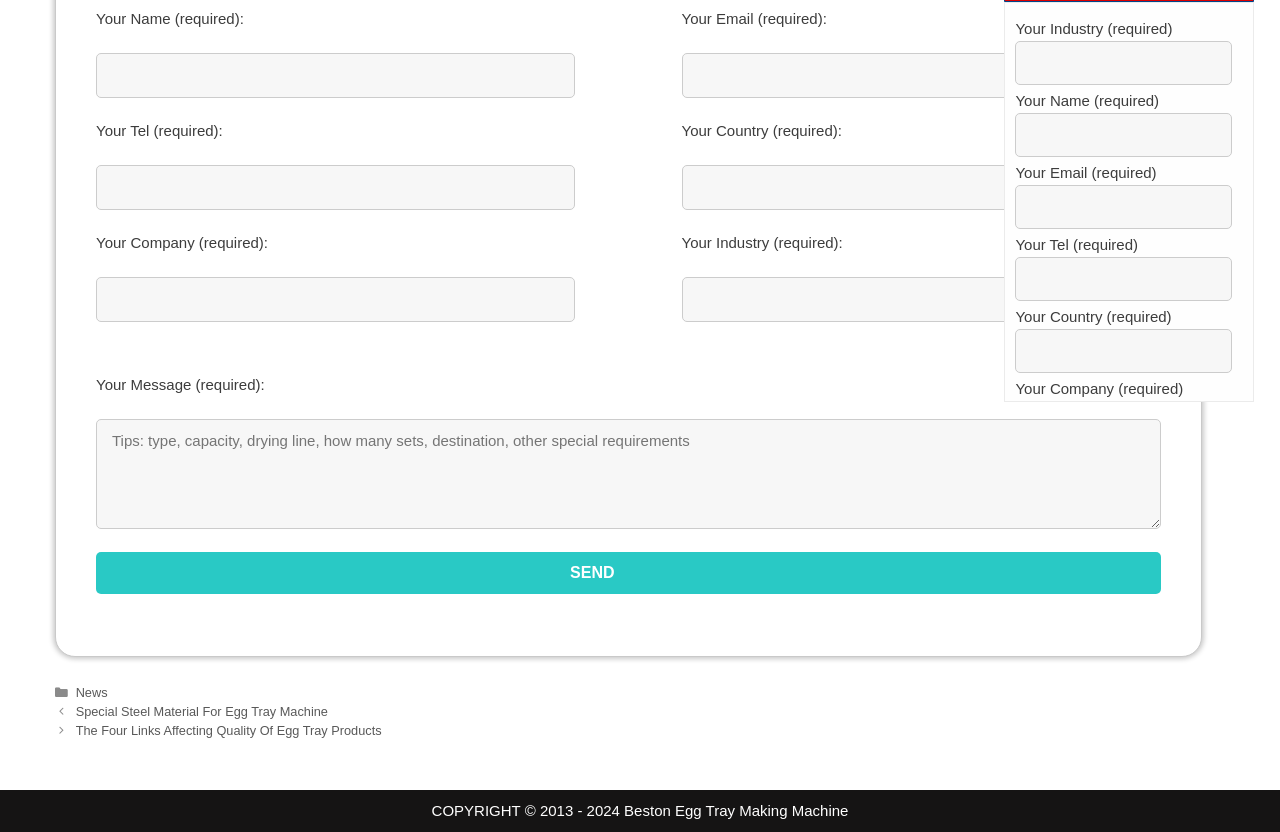Locate the bounding box coordinates of the clickable part needed for the task: "Write your message".

[0.075, 0.504, 0.907, 0.636]